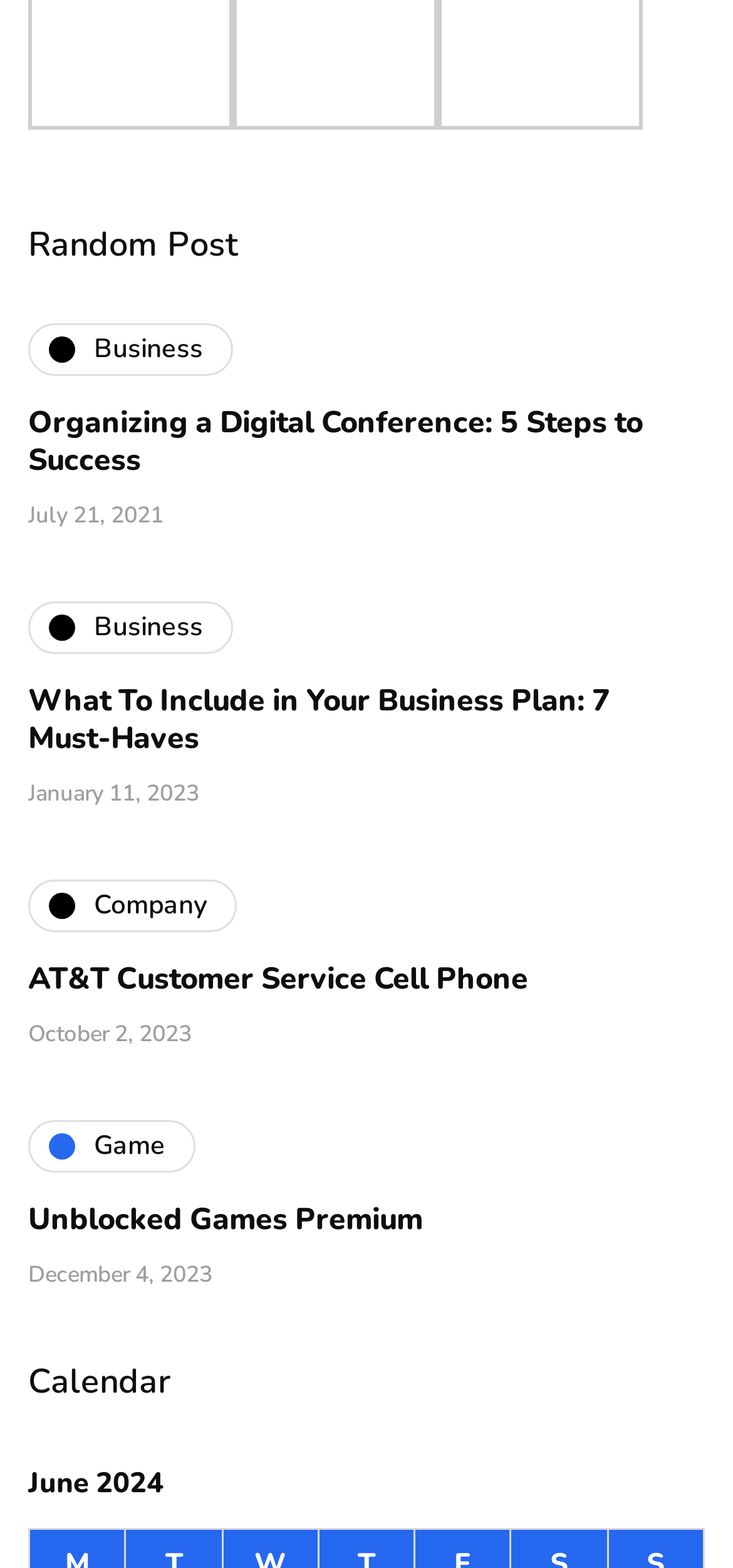Using the information from the screenshot, answer the following question thoroughly:
How many links are in the top row?

I counted the links in the top row and found three links with no text, so the answer is 3.